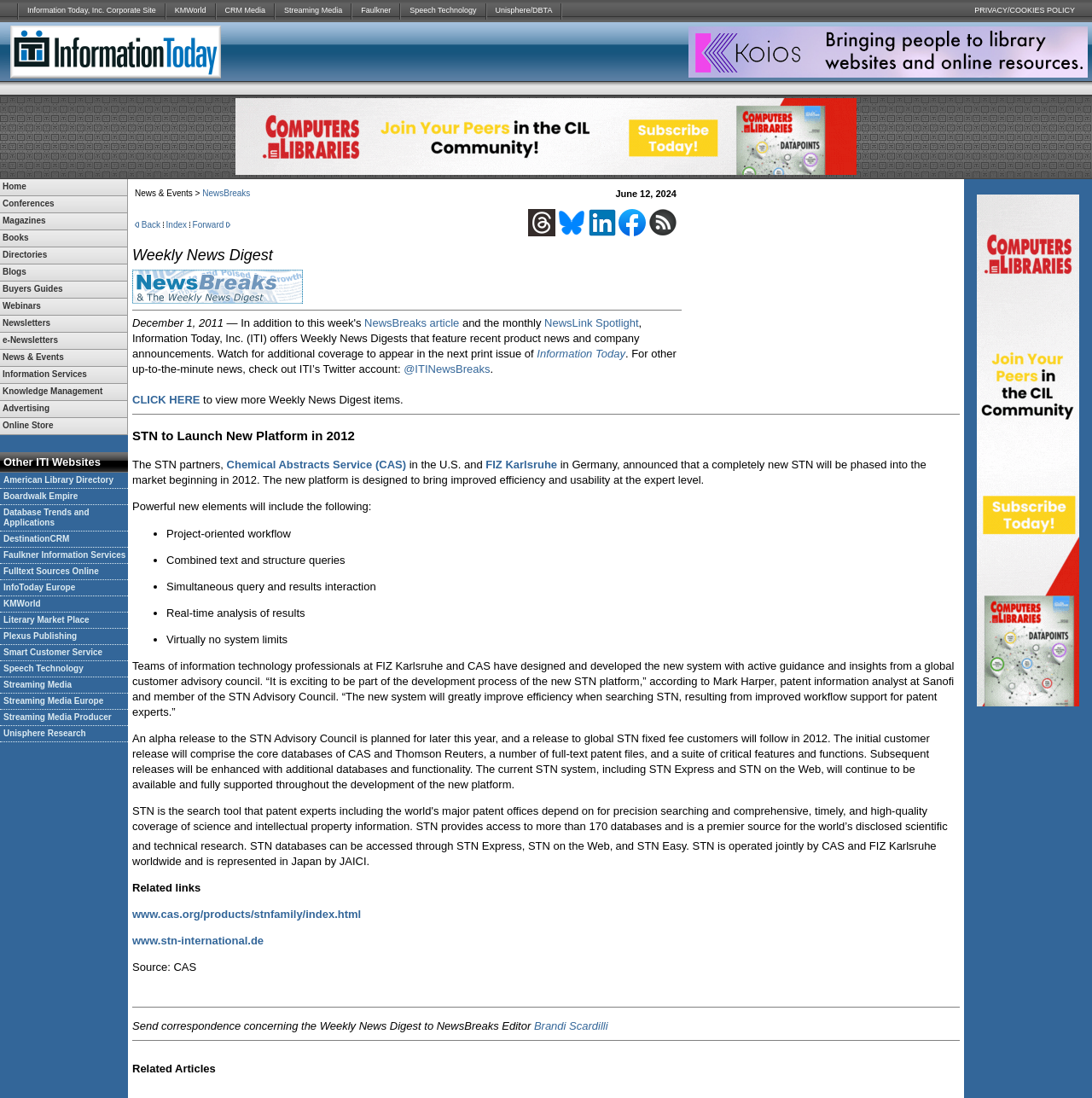How many links are there in the top navigation bar?
Look at the image and respond to the question as thoroughly as possible.

I counted the number of links in the top navigation bar, which includes 'Information Today, Inc. Corporate Site', 'KMWorld', 'CRM Media', 'Streaming Media', 'Faulkner', 'Speech Technology', 'Unisphere/DBTA', and 'PRIVACY/COOKIES POLICY'.